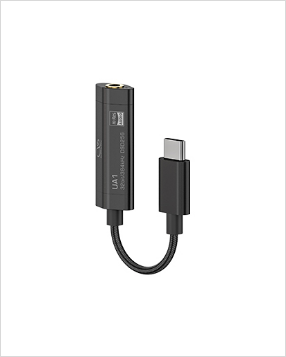Can you give a detailed response to the following question using the information from the image? What is the ideal use case for the UA1 digital audio converter?

The caption states that the UA1 is designed to enhance audio quality, making it suitable for music enthusiasts seeking better sound output from their smartphones or computers, which implies that the ideal use case is for music enthusiasts.